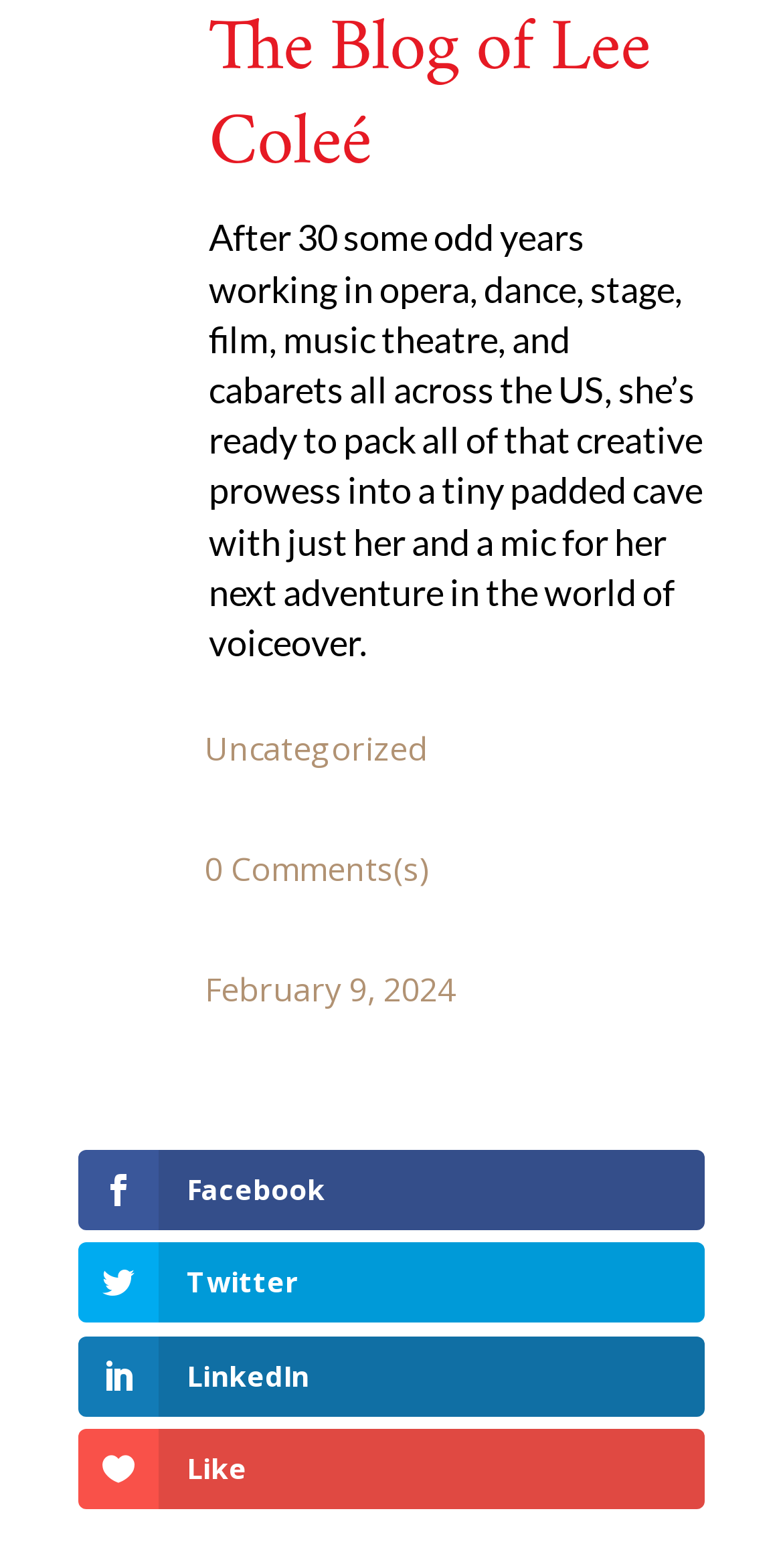How many comments are there on the latest article?
Based on the screenshot, provide a one-word or short-phrase response.

0